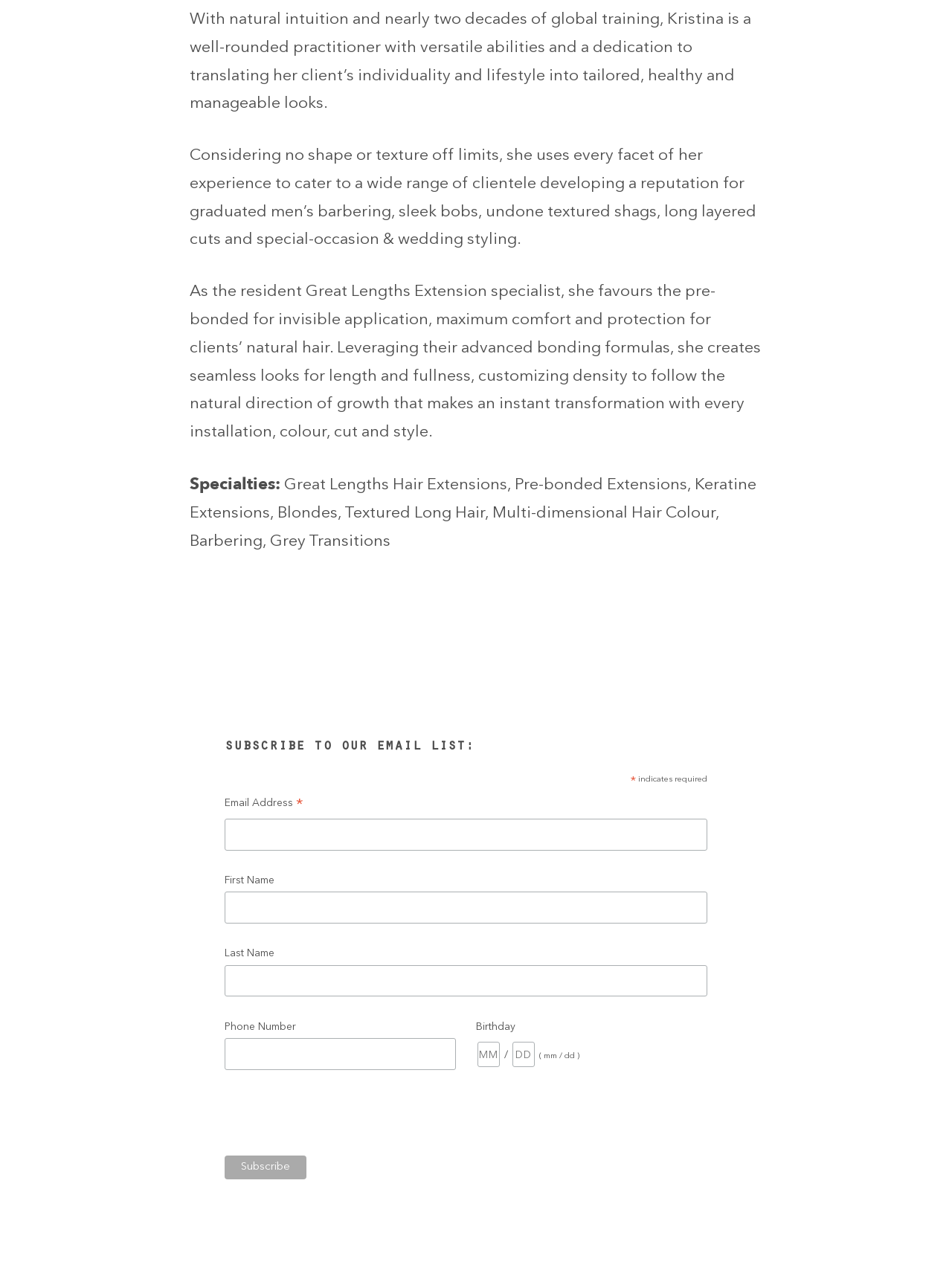Give the bounding box coordinates for this UI element: "parent_node: Last Name name="LNAME"". The coordinates should be four float numbers between 0 and 1, arranged as [left, top, right, bottom].

[0.236, 0.756, 0.743, 0.781]